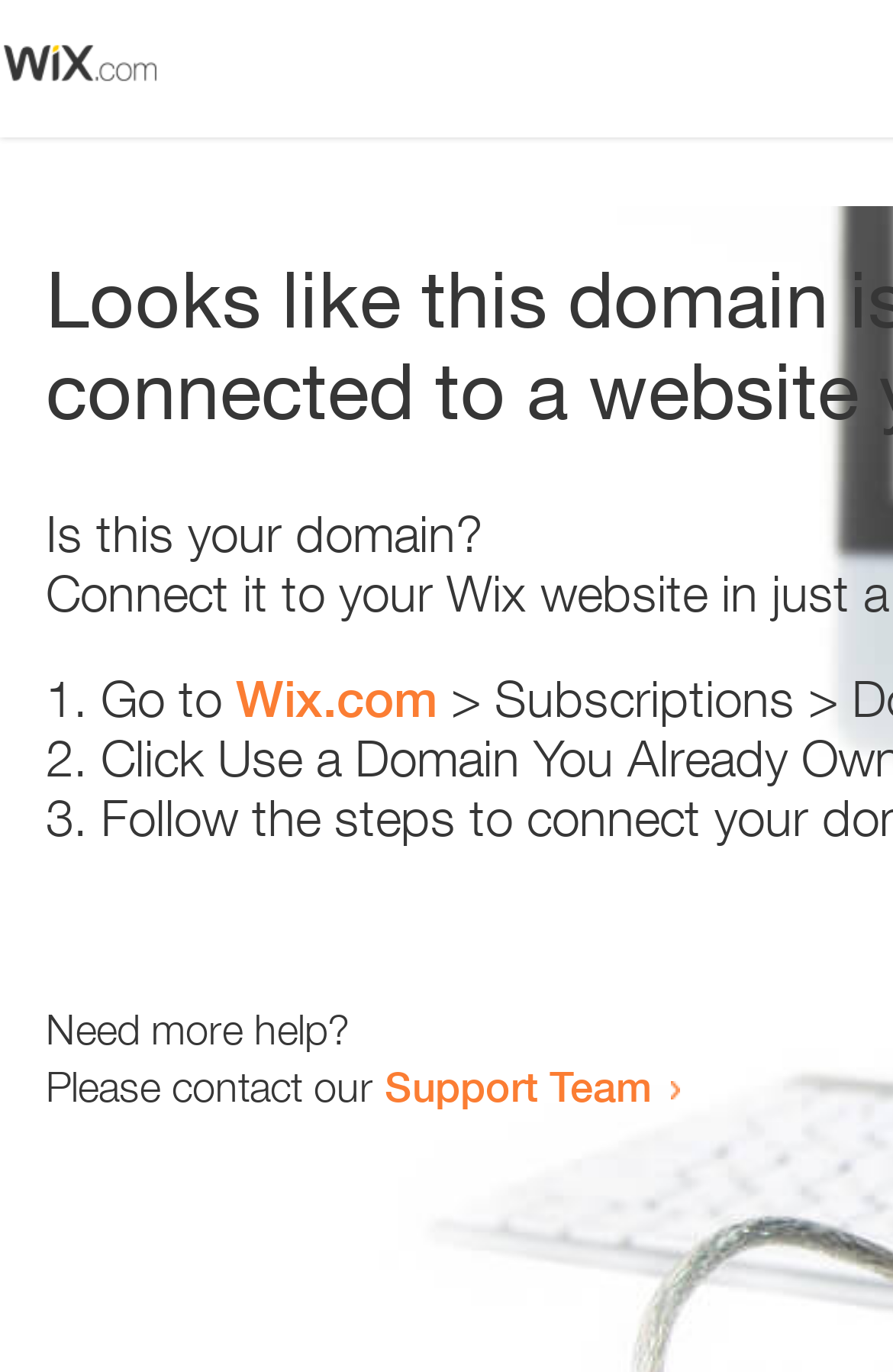Using the information in the image, give a detailed answer to the following question: What is the purpose of the webpage?

The webpage contains a question 'Is this your domain?' and provides links to Wix.com and the Support Team, suggesting that the purpose of the webpage is to verify domain ownership or to handle errors related to domain ownership.